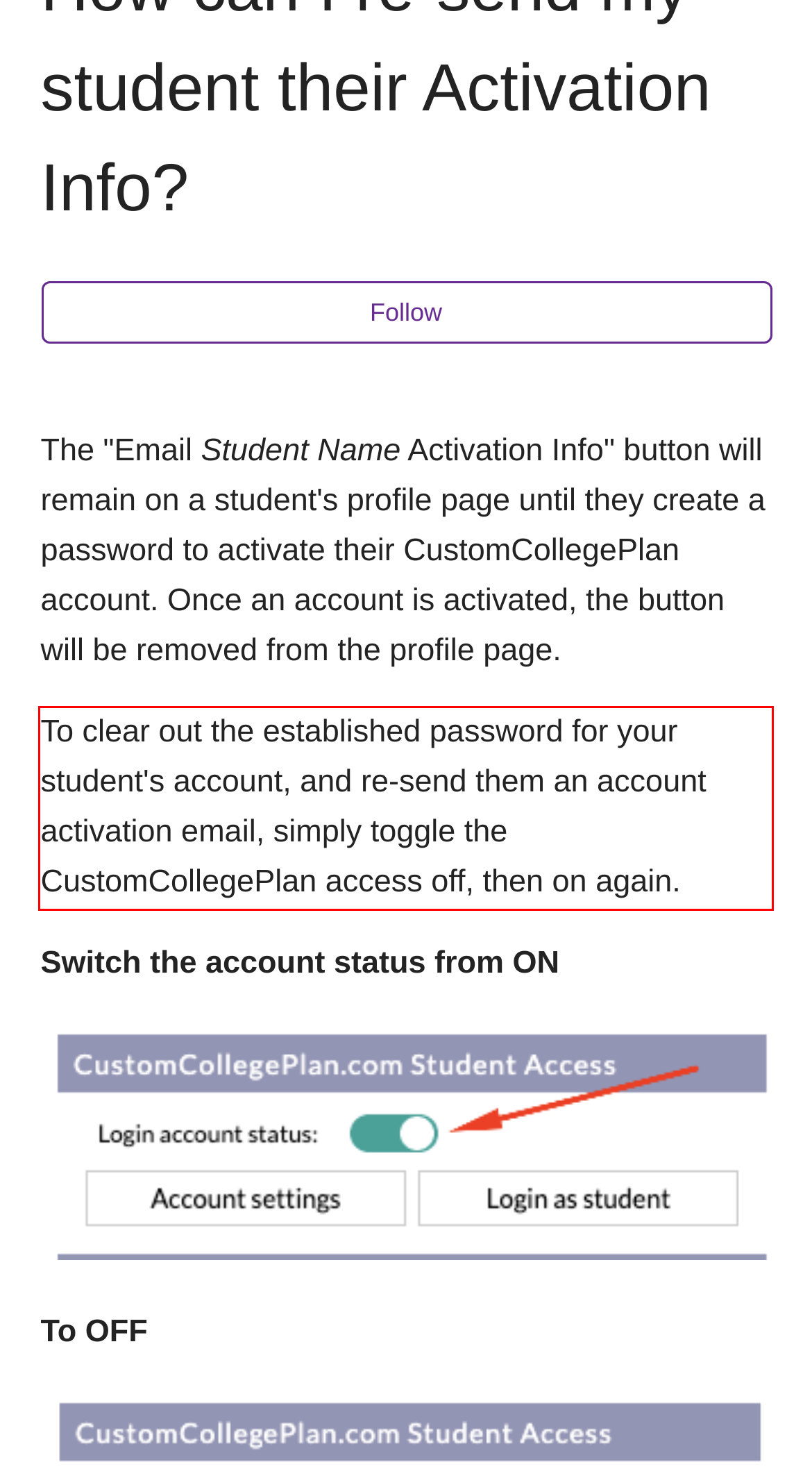Please perform OCR on the text content within the red bounding box that is highlighted in the provided webpage screenshot.

To clear out the established password for your student's account, and re-send them an account activation email, simply toggle the CustomCollegePlan access off, then on again.